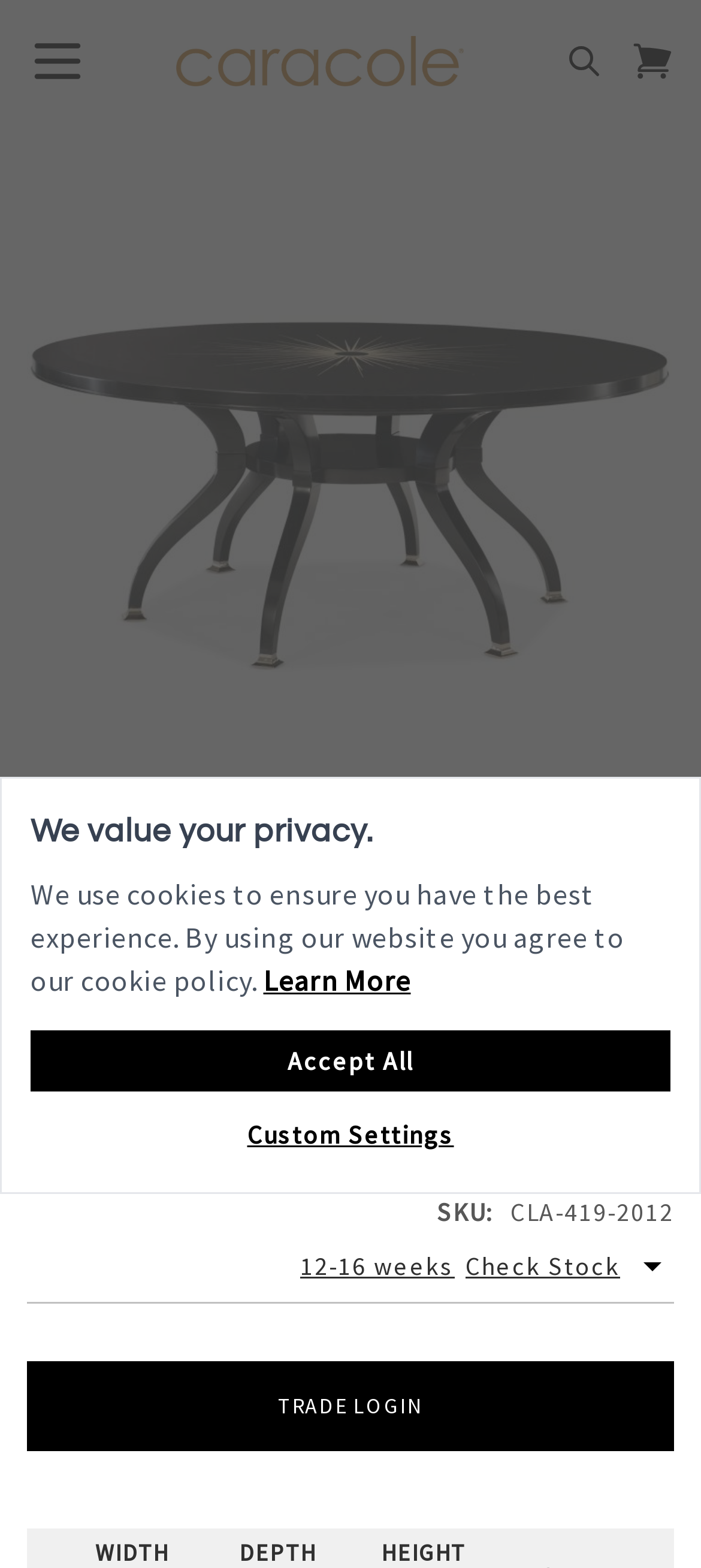Identify the bounding box coordinates of the element that should be clicked to fulfill this task: "Click the menu button". The coordinates should be provided as four float numbers between 0 and 1, i.e., [left, top, right, bottom].

[0.038, 0.019, 0.126, 0.058]